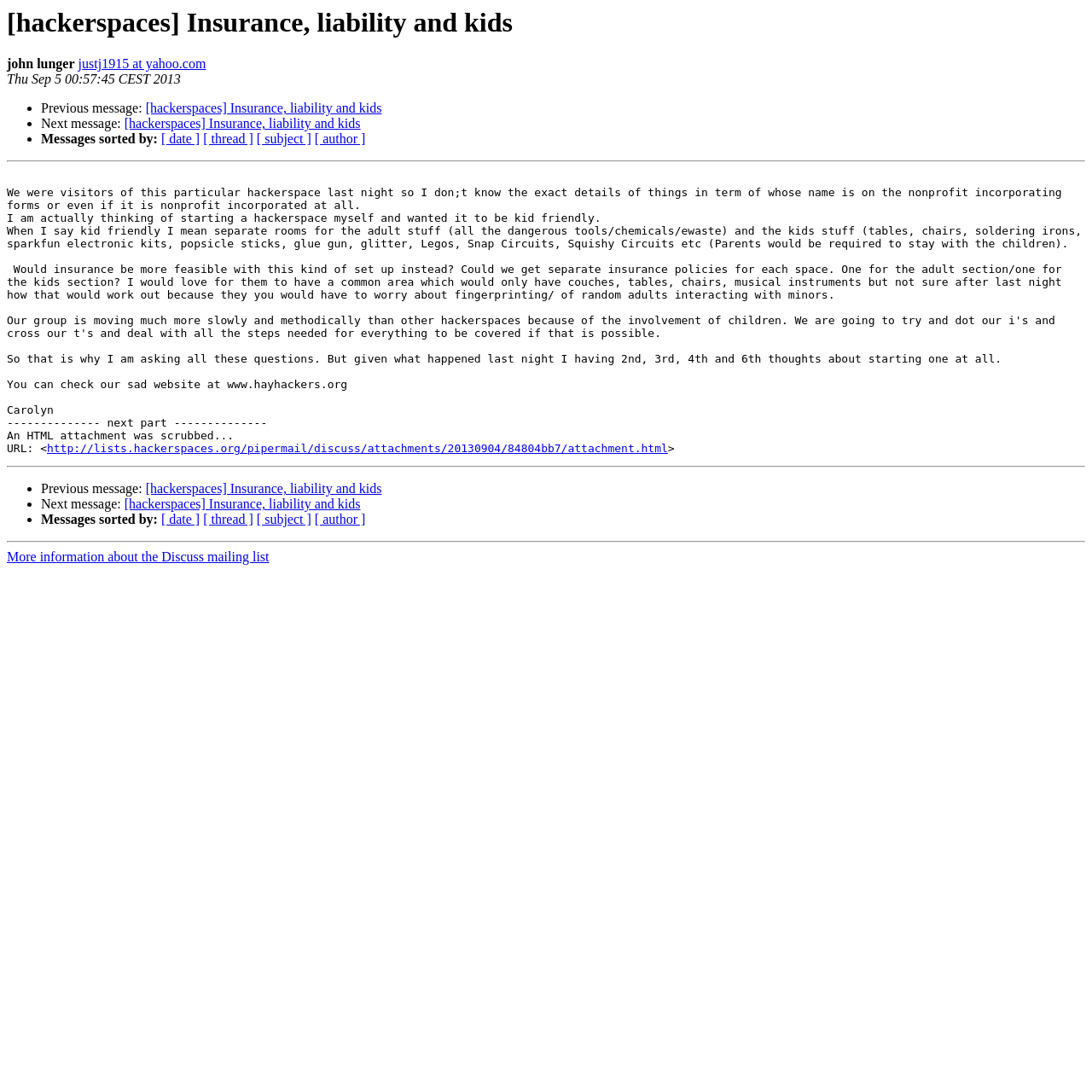Identify the bounding box coordinates of the element to click to follow this instruction: 'Open attachment'. Ensure the coordinates are four float values between 0 and 1, provided as [left, top, right, bottom].

[0.043, 0.405, 0.612, 0.417]